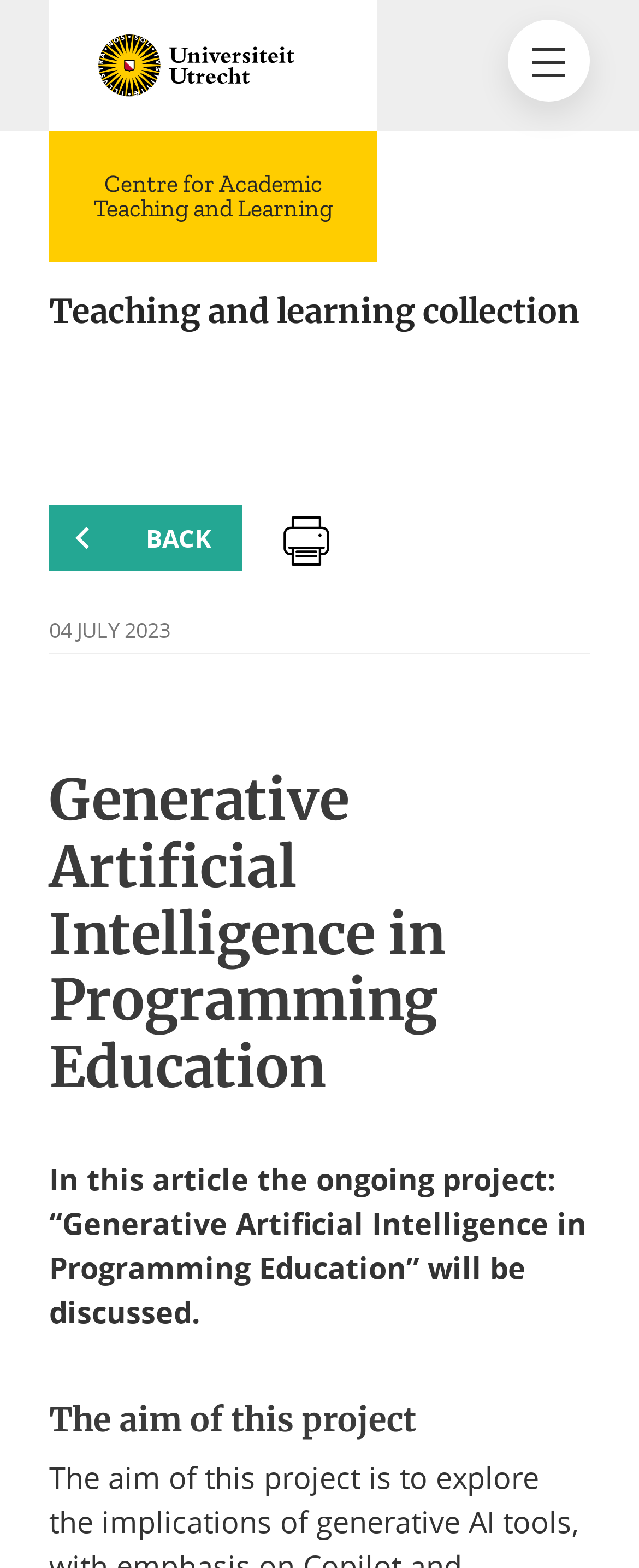Identify the headline of the webpage and generate its text content.

Teaching and learning collection